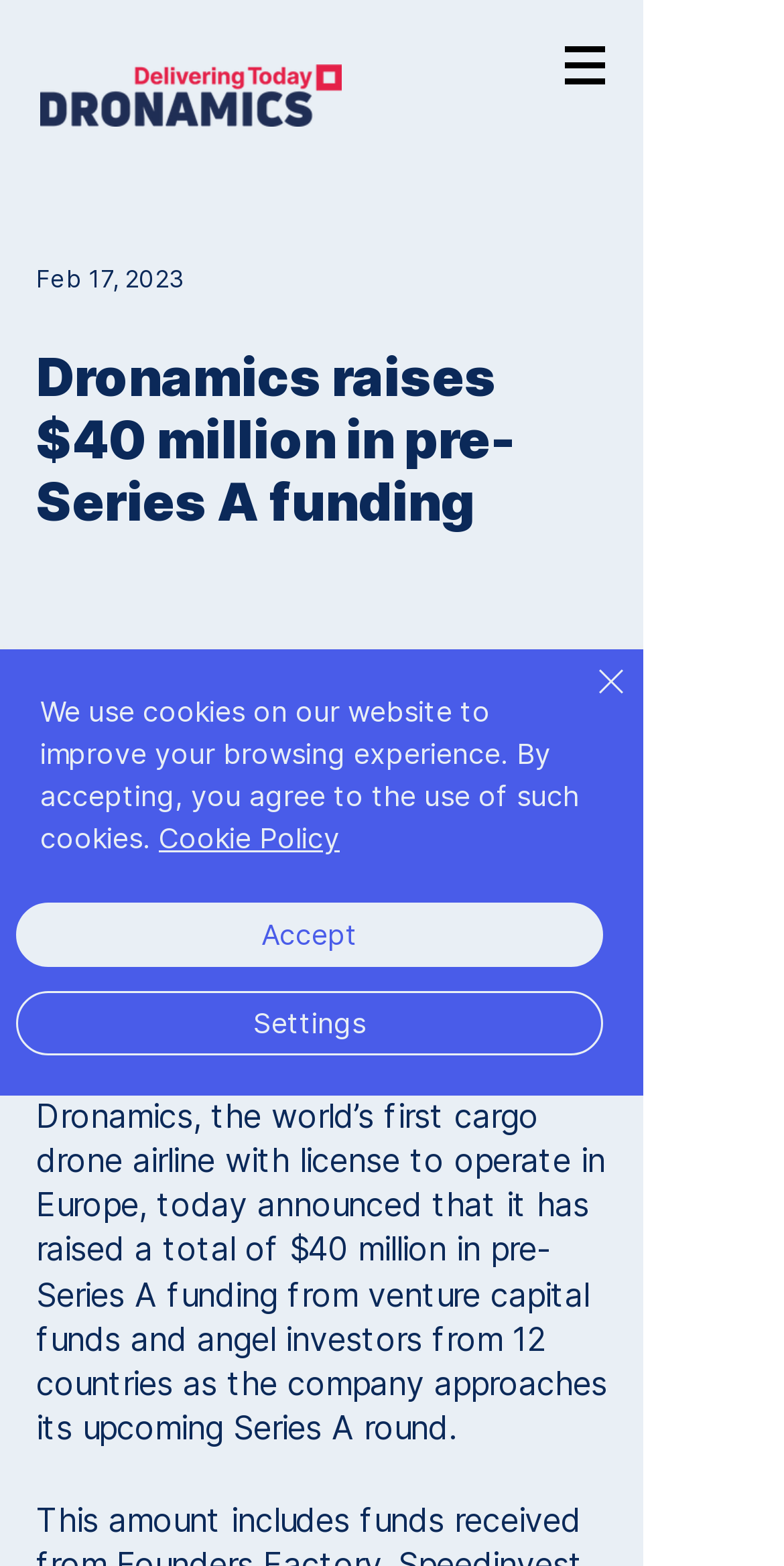Provide a one-word or one-phrase answer to the question:
What is the date of the announcement?

17 February 2023